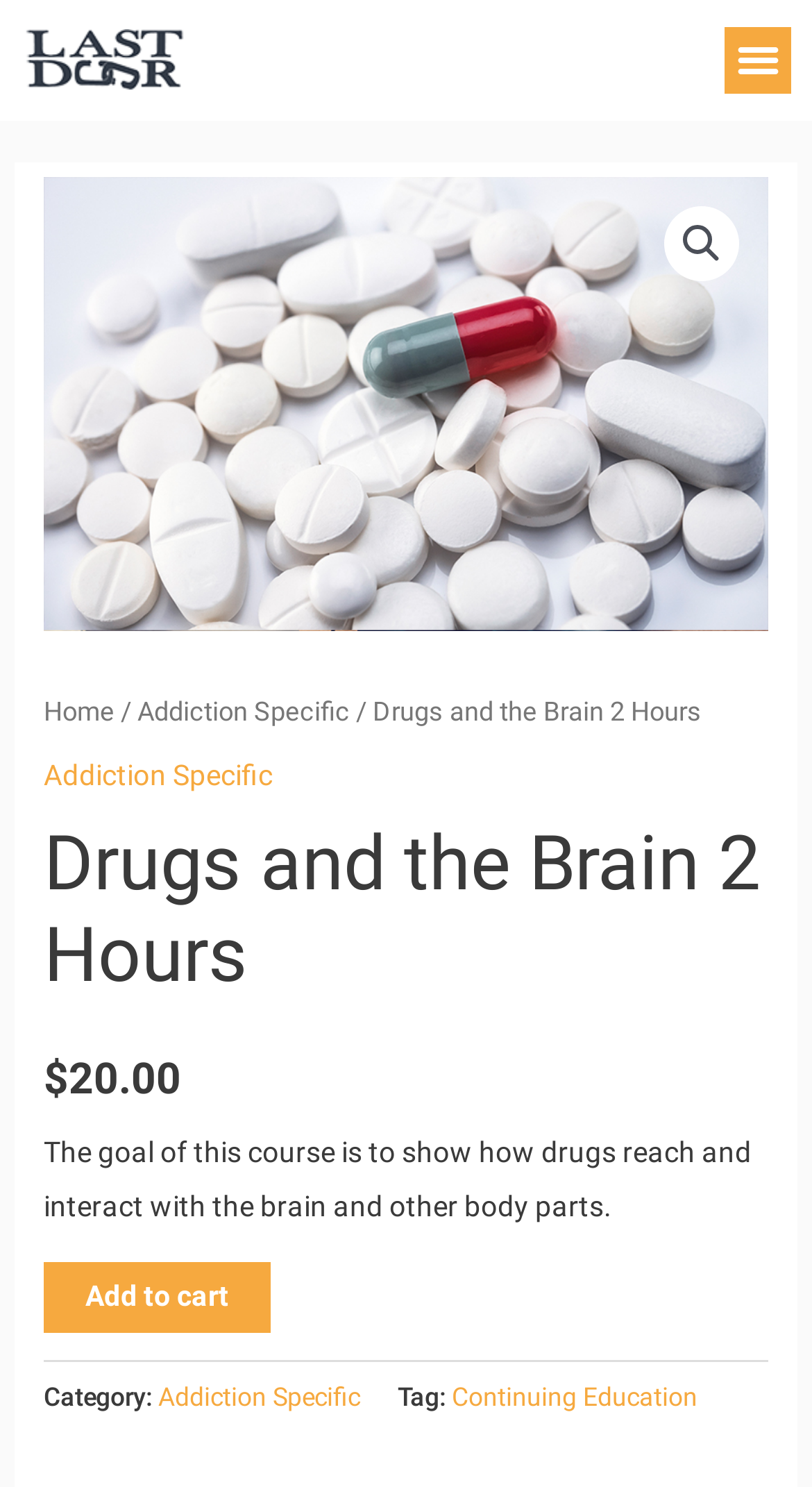Please determine the bounding box coordinates of the element to click in order to execute the following instruction: "Click the 'Home' link". The coordinates should be four float numbers between 0 and 1, specified as [left, top, right, bottom].

[0.054, 0.468, 0.141, 0.489]